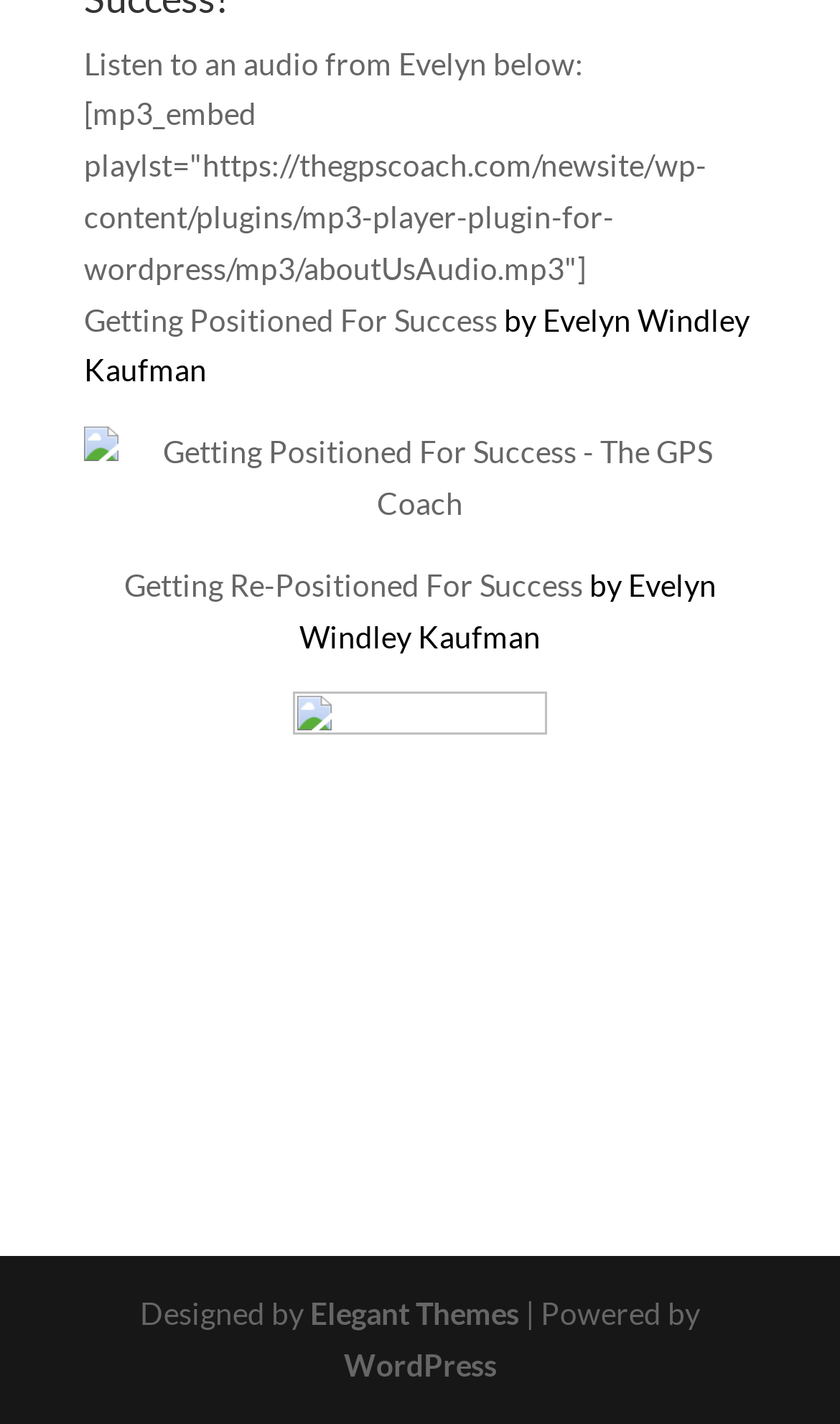What is the platform used to power this website?
Analyze the image and provide a thorough answer to the question.

The platform used to power this website is mentioned at the bottom of the page as 'Powered by WordPress'.